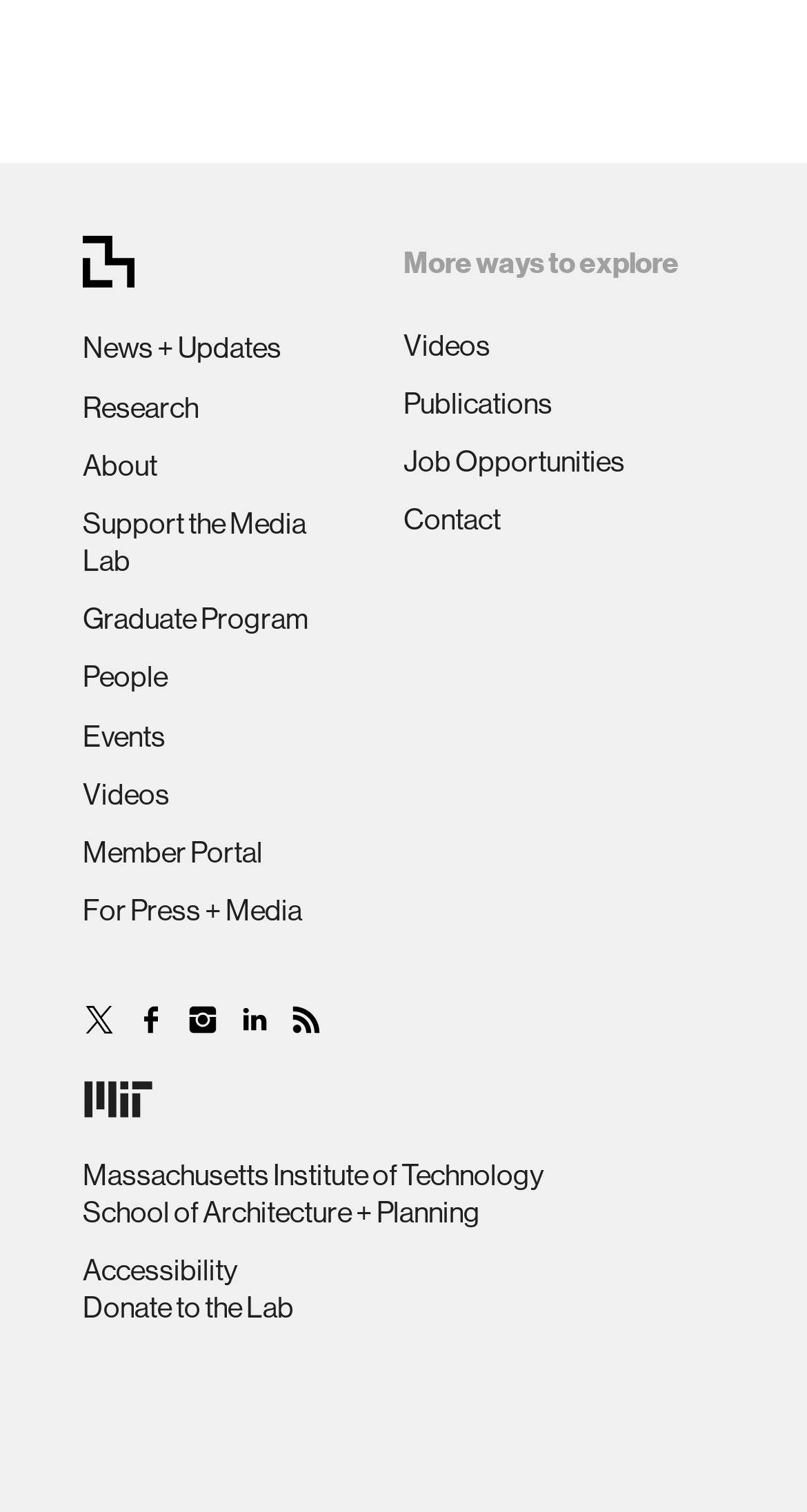How many links are there in the top navigation bar?
Answer the question in as much detail as possible.

I counted the number of links in the top navigation bar, starting from 'News + Updates' to 'For Press + Media', and found 11 links.